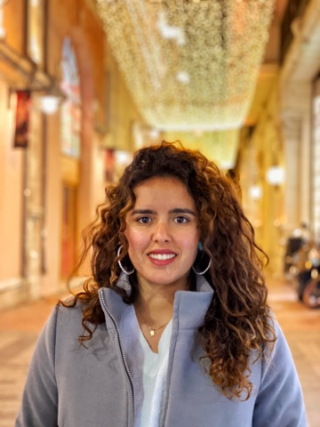Where is the location depicted in the image?
From the details in the image, provide a complete and detailed answer to the question.

The image features a lively street in Morocco, which is evident from the cultural vibrancy and charm of the region, as well as the warm and inviting atmosphere created by the hanging lights and soft lighting.